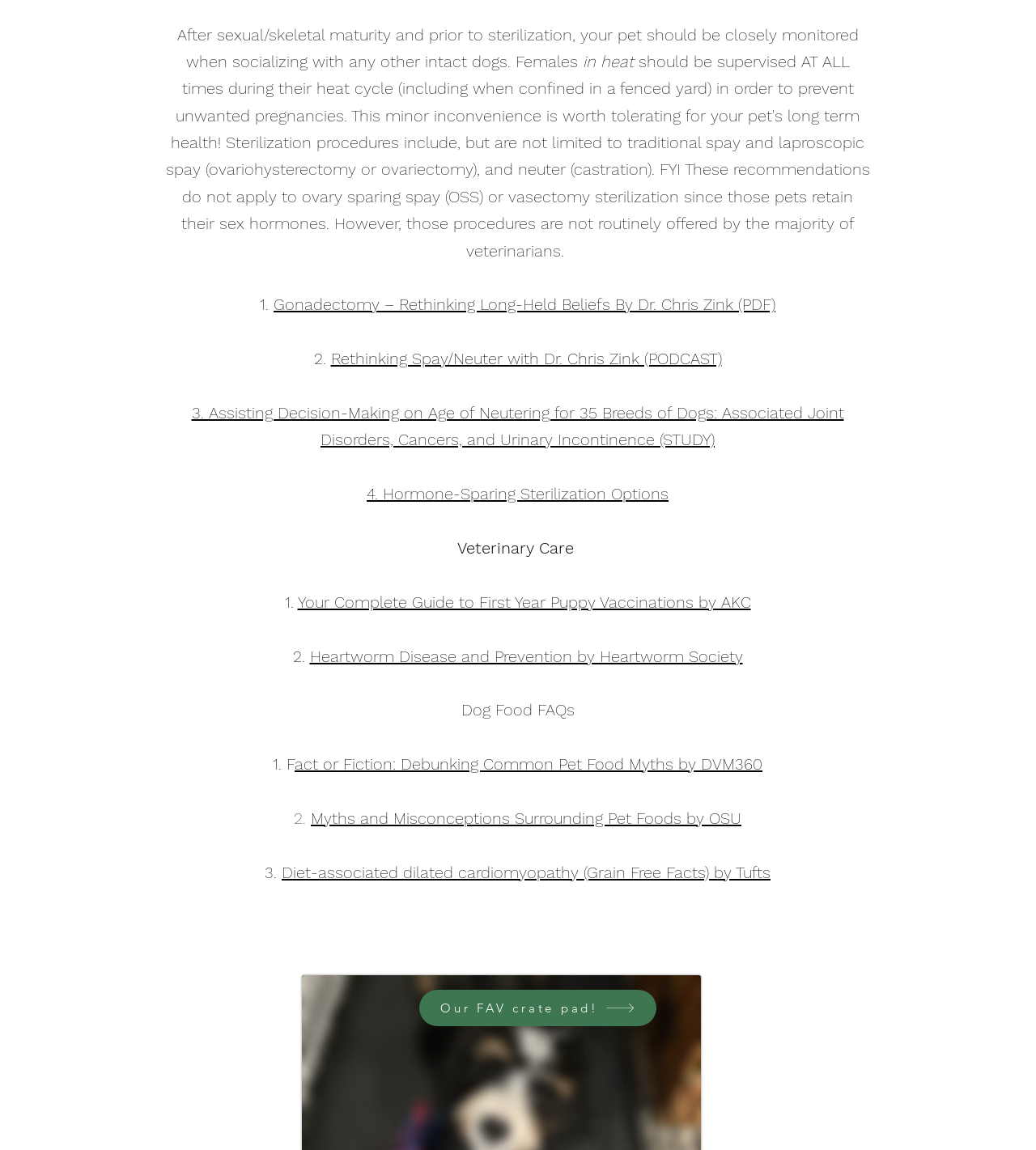Look at the image and write a detailed answer to the question: 
What is the text above the link 'Your Complete Guide to First Year Puppy Vaccinations by AKC'?

The text above the link 'Your Complete Guide to First Year Puppy Vaccinations by AKC' is '1.', which is a numbered list item.